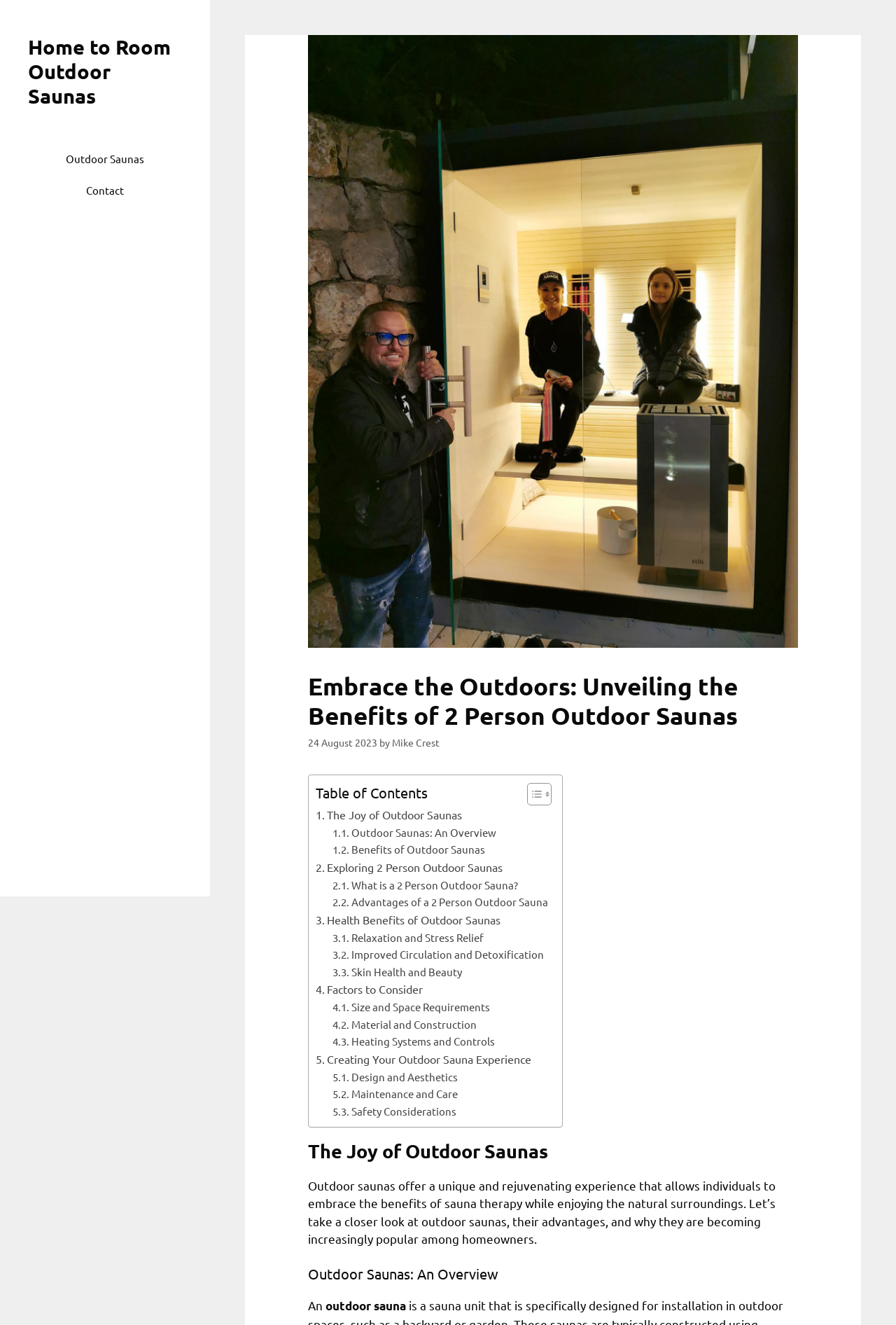Can you specify the bounding box coordinates for the region that should be clicked to fulfill this instruction: "Learn about the 'Benefits of Outdoor Saunas'".

[0.371, 0.635, 0.542, 0.648]